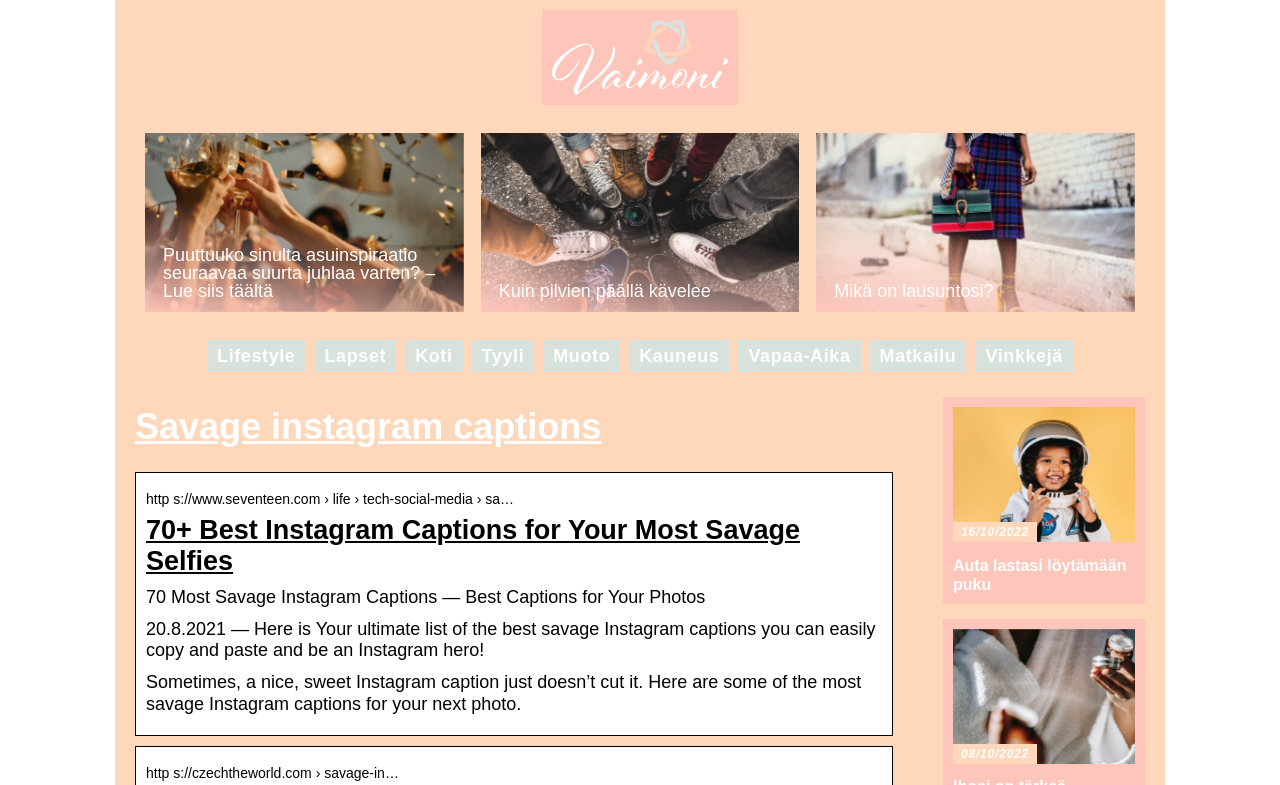What is the tone of the Instagram captions provided on the webpage?
Give a detailed and exhaustive answer to the question.

The tone of the Instagram captions provided on the webpage is savage, as indicated by the descriptive text and the presence of links with phrases like 'Savage instagram captions' and 'Most Savage Instagram Captions'.